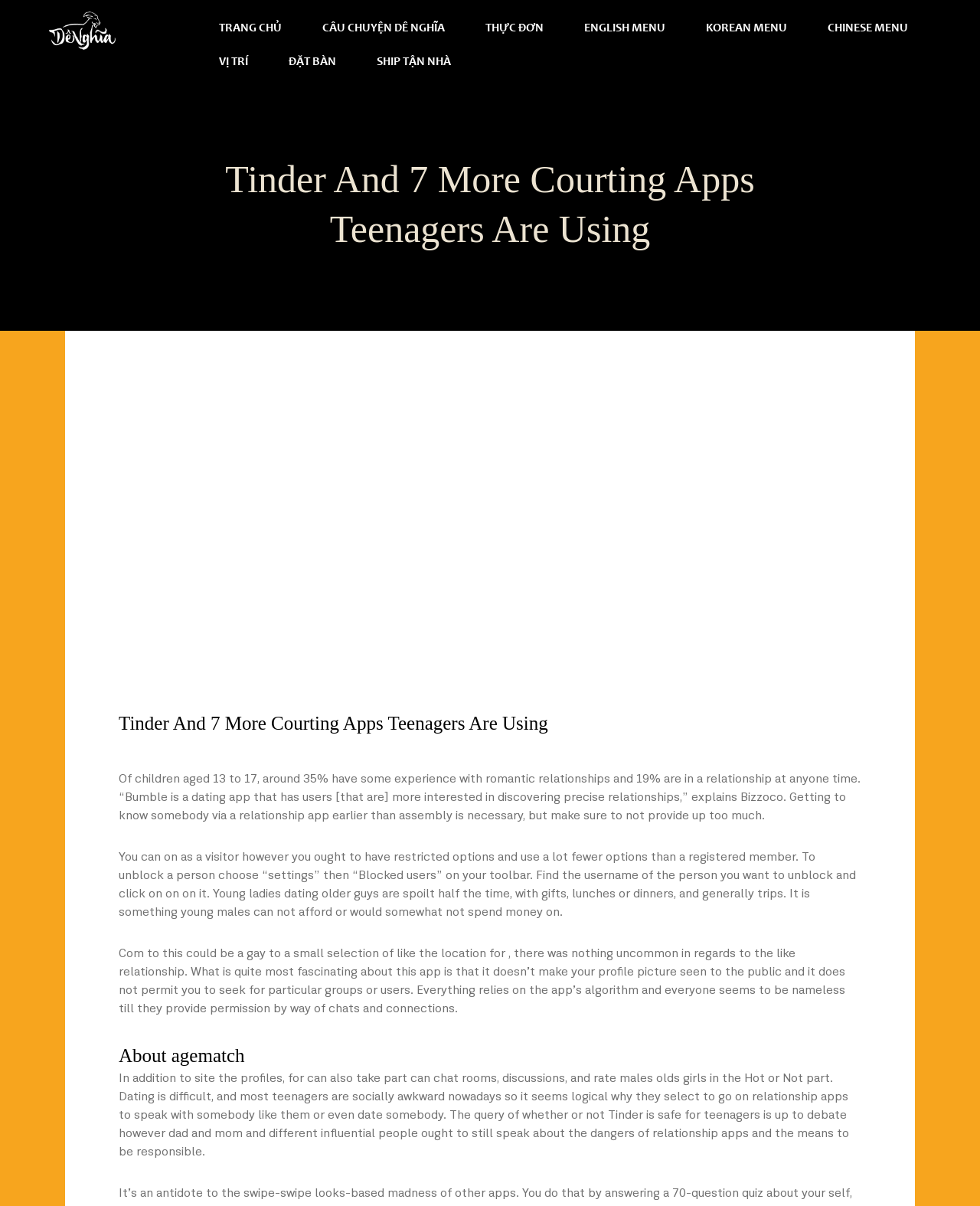Please locate the bounding box coordinates of the element's region that needs to be clicked to follow the instruction: "Go to TRANG CHỦ". The bounding box coordinates should be provided as four float numbers between 0 and 1, i.e., [left, top, right, bottom].

[0.223, 0.016, 0.288, 0.031]